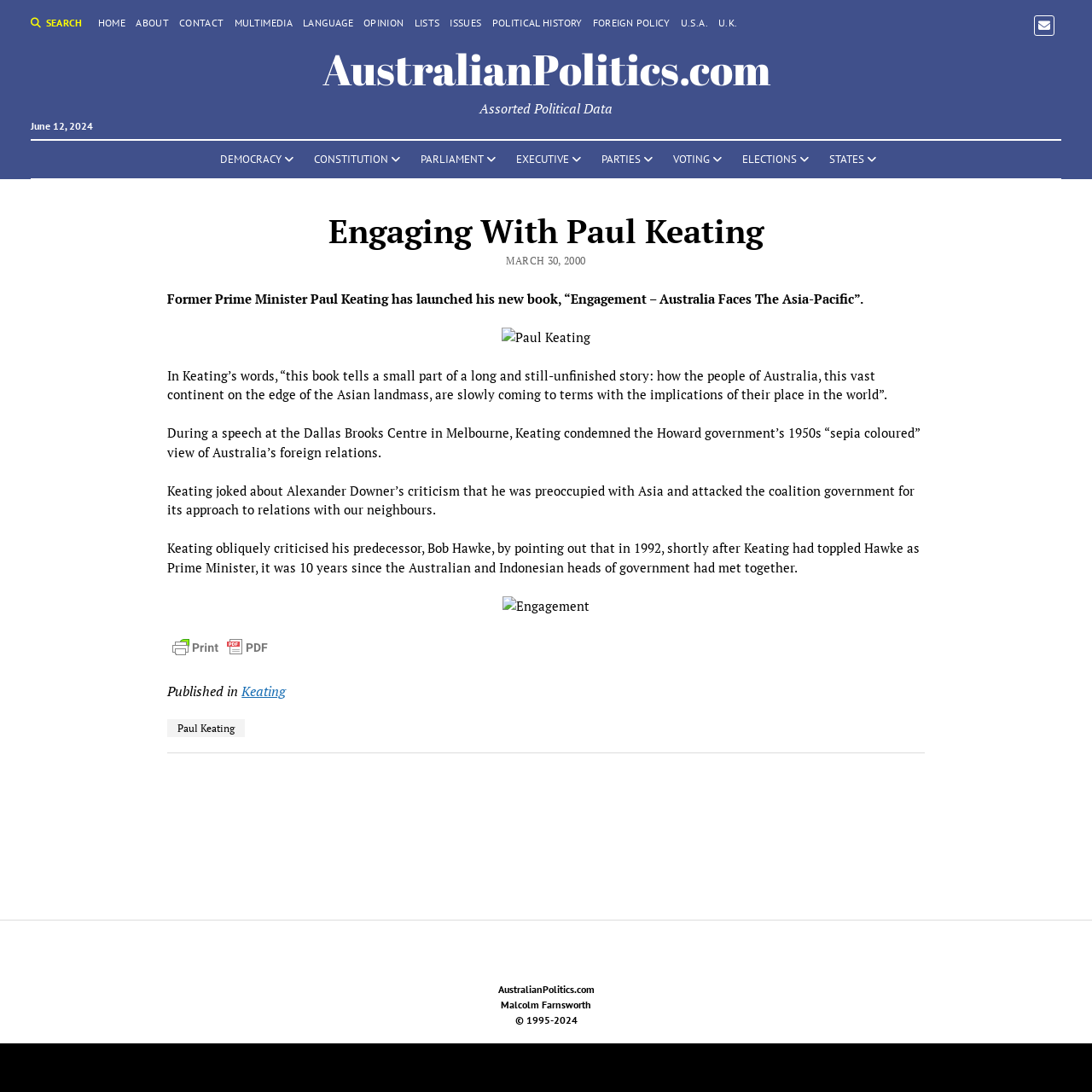Pinpoint the bounding box coordinates of the clickable area necessary to execute the following instruction: "print or email the article". The coordinates should be given as four float numbers between 0 and 1, namely [left, top, right, bottom].

[0.153, 0.581, 0.25, 0.604]